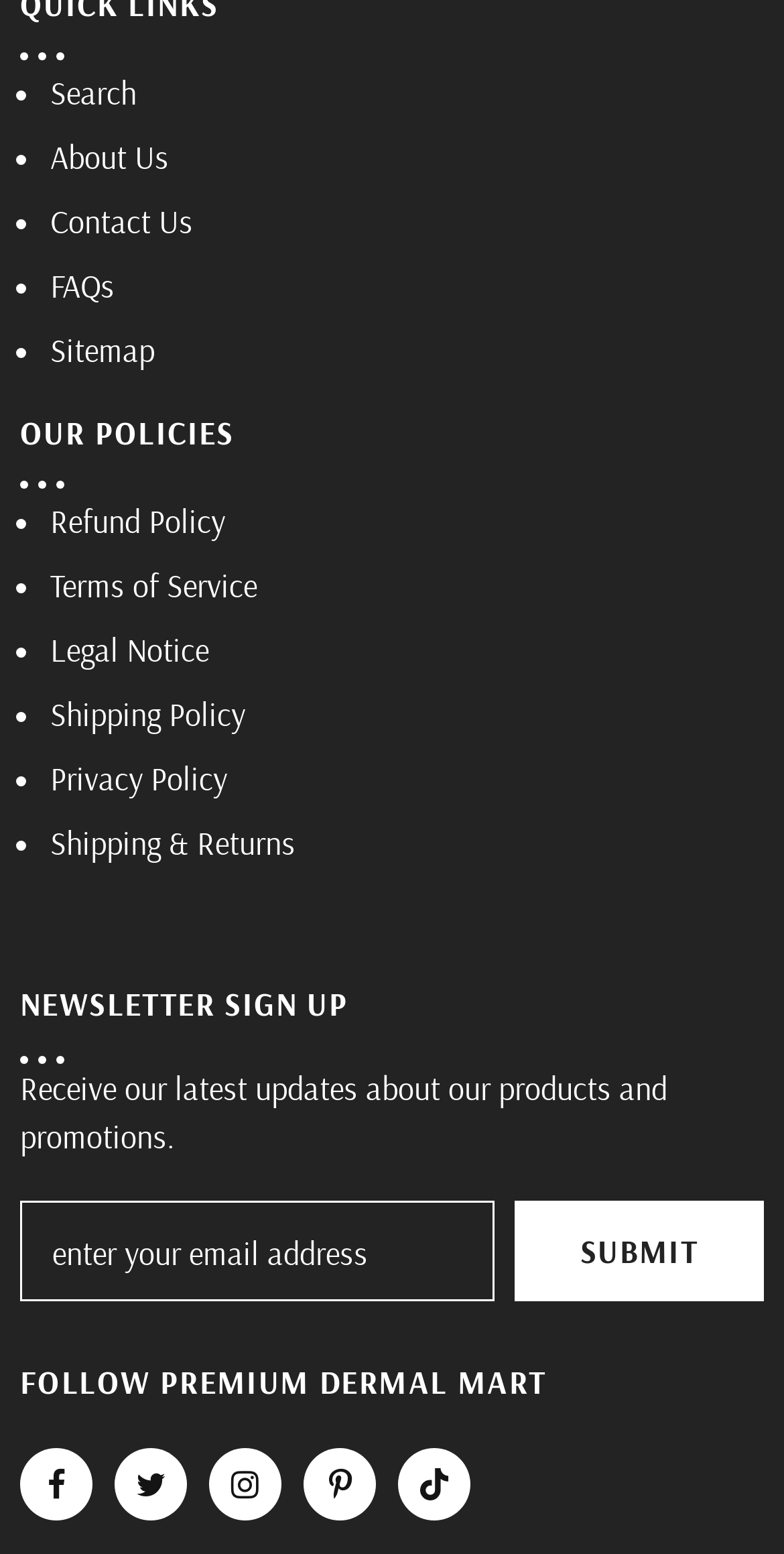Locate the bounding box coordinates of the clickable area to execute the instruction: "Sign up for newsletter". Provide the coordinates as four float numbers between 0 and 1, represented as [left, top, right, bottom].

[0.026, 0.772, 0.631, 0.837]